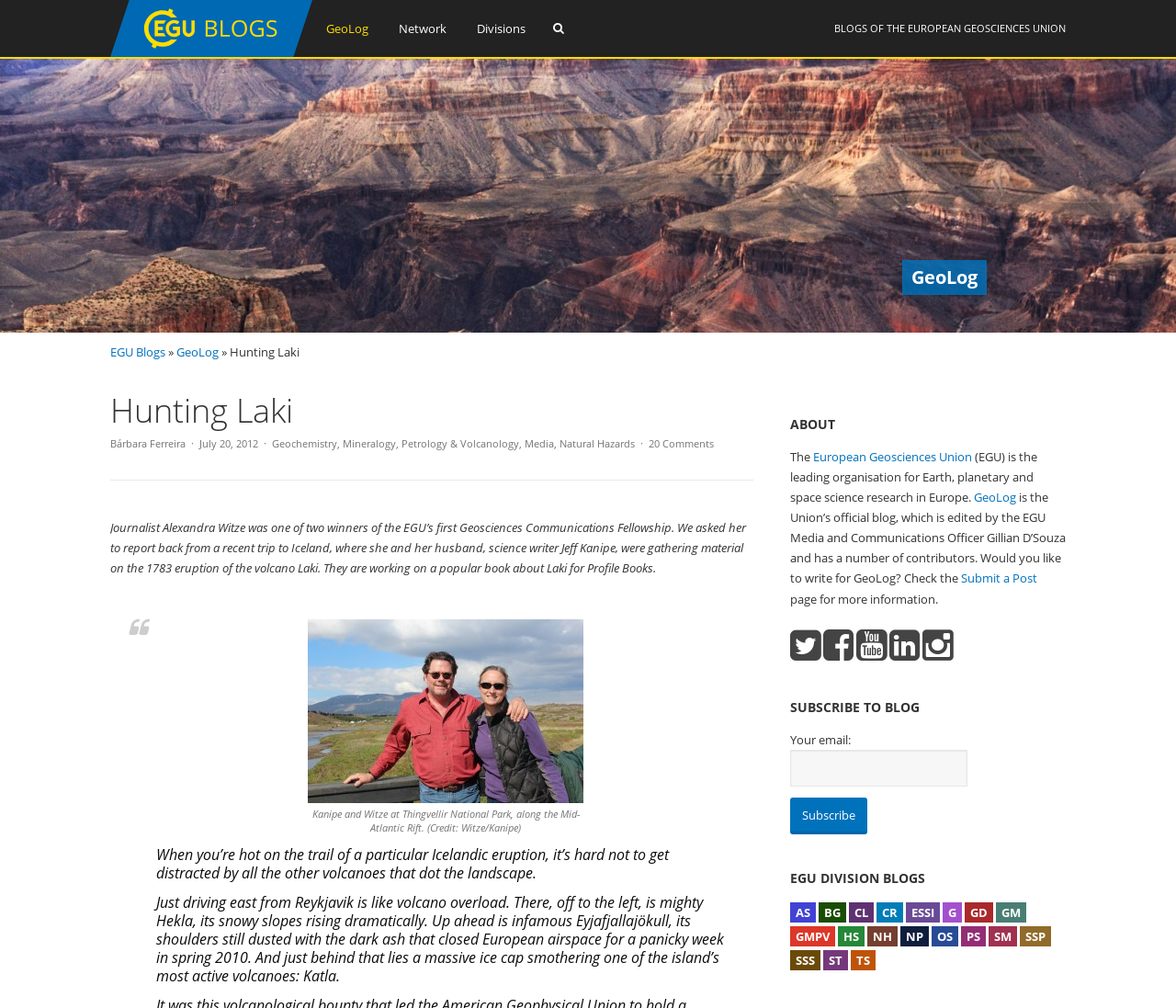Provide the bounding box coordinates for the specified HTML element described in this description: "title="Find us on Instagram"". The coordinates should be four float numbers ranging from 0 to 1, in the format [left, top, right, bottom].

[0.784, 0.622, 0.81, 0.658]